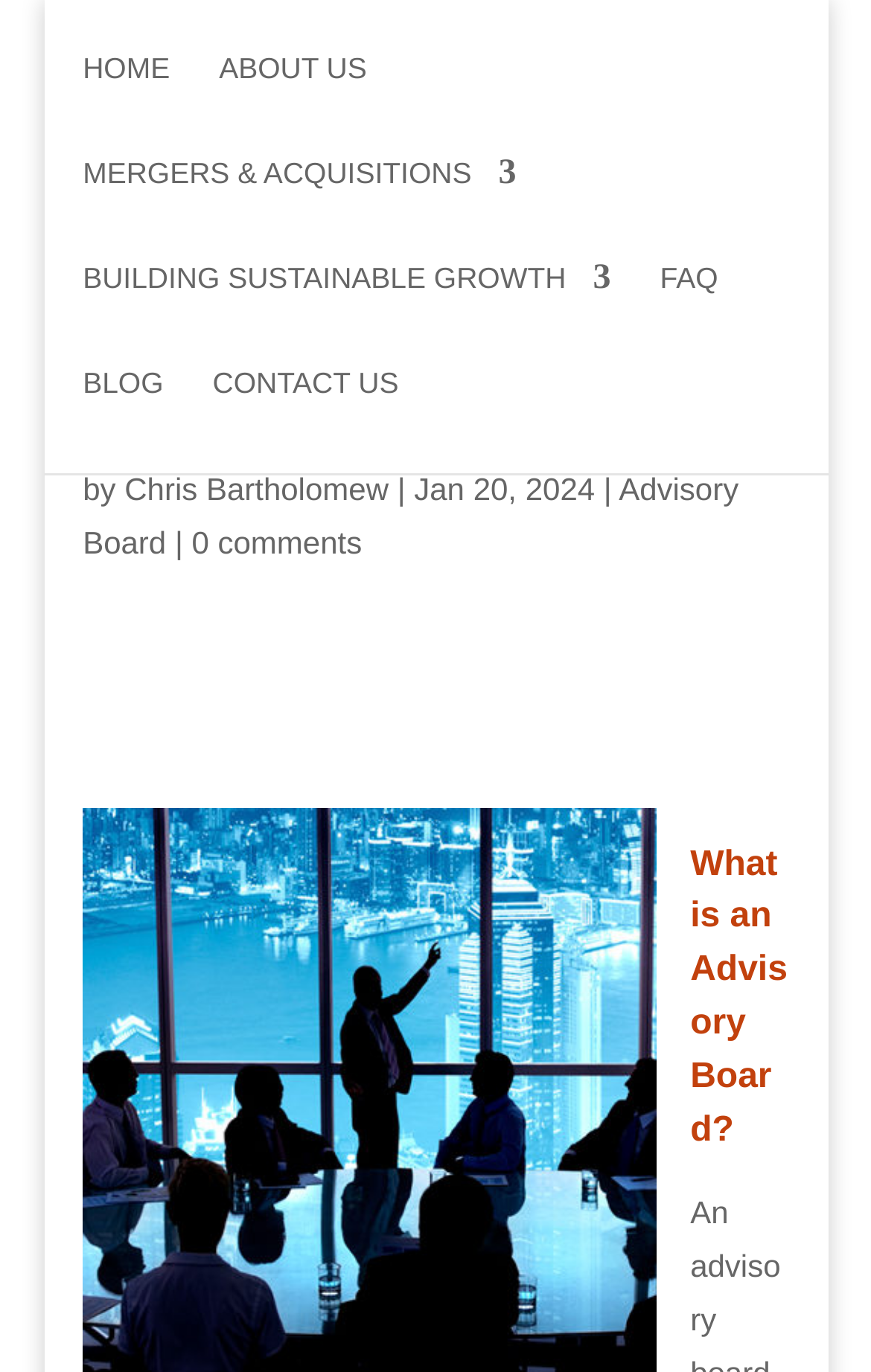Please determine the bounding box coordinates for the element that should be clicked to follow these instructions: "go to home page".

[0.095, 0.039, 0.195, 0.116]